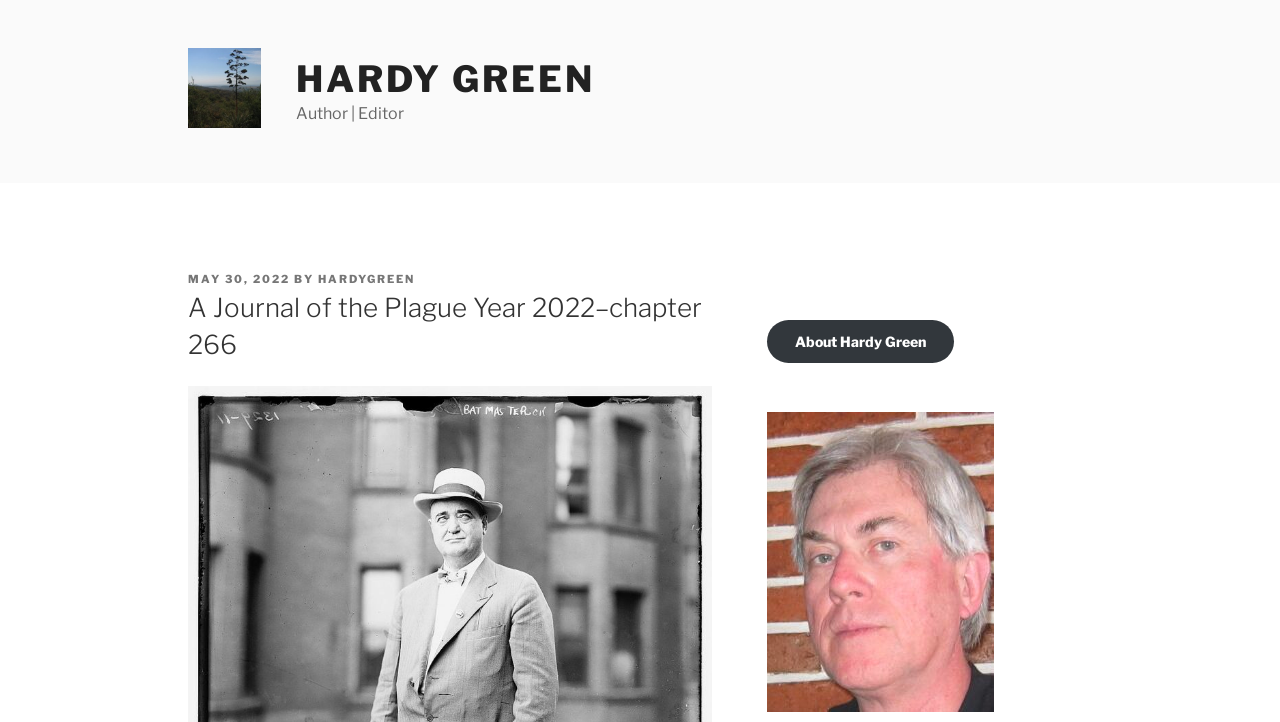Respond with a single word or phrase to the following question: What is the text above the figure?

About Hardy Green